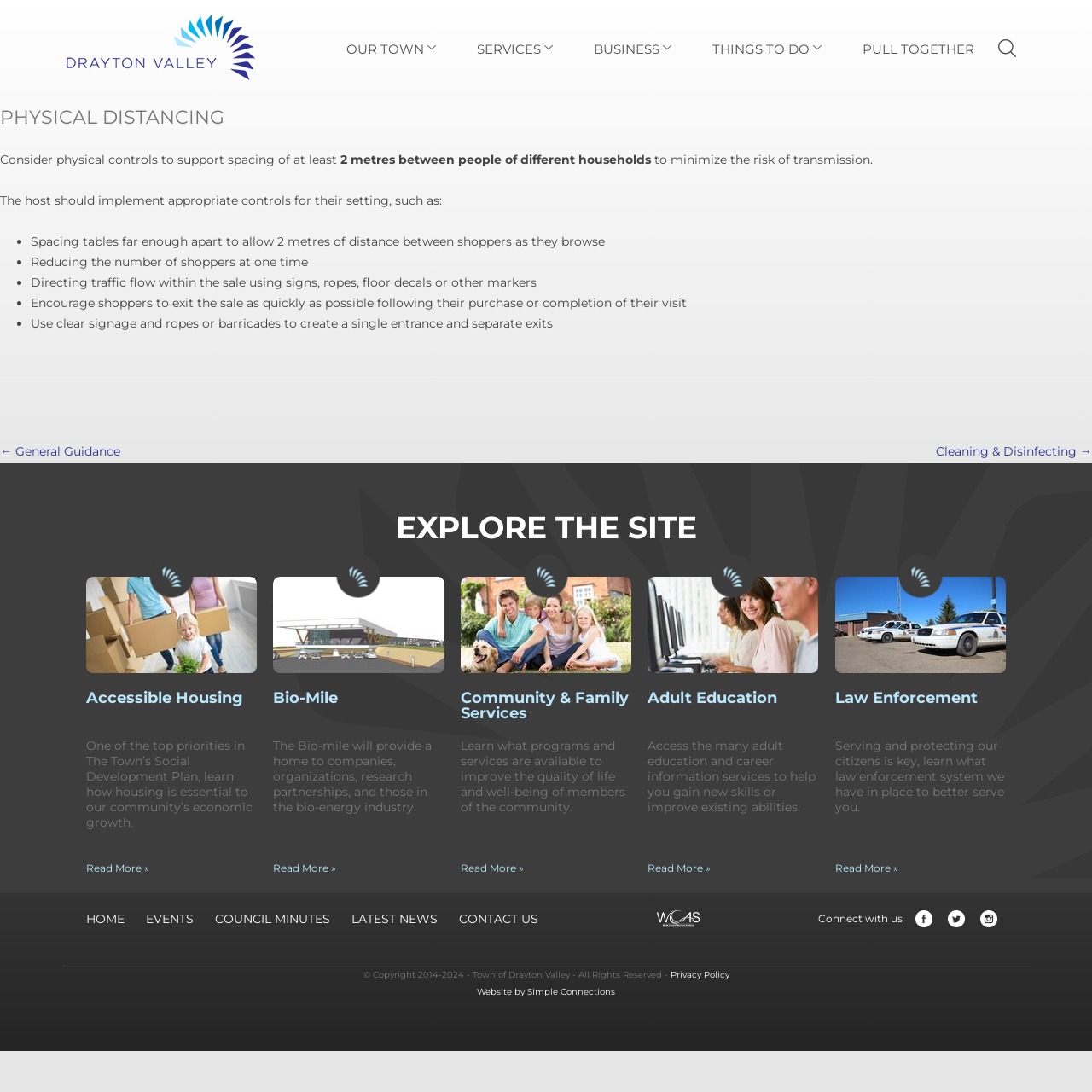Indicate the bounding box coordinates of the clickable region to achieve the following instruction: "Go to the 'SERVICES' page."

[0.436, 0.034, 0.506, 0.052]